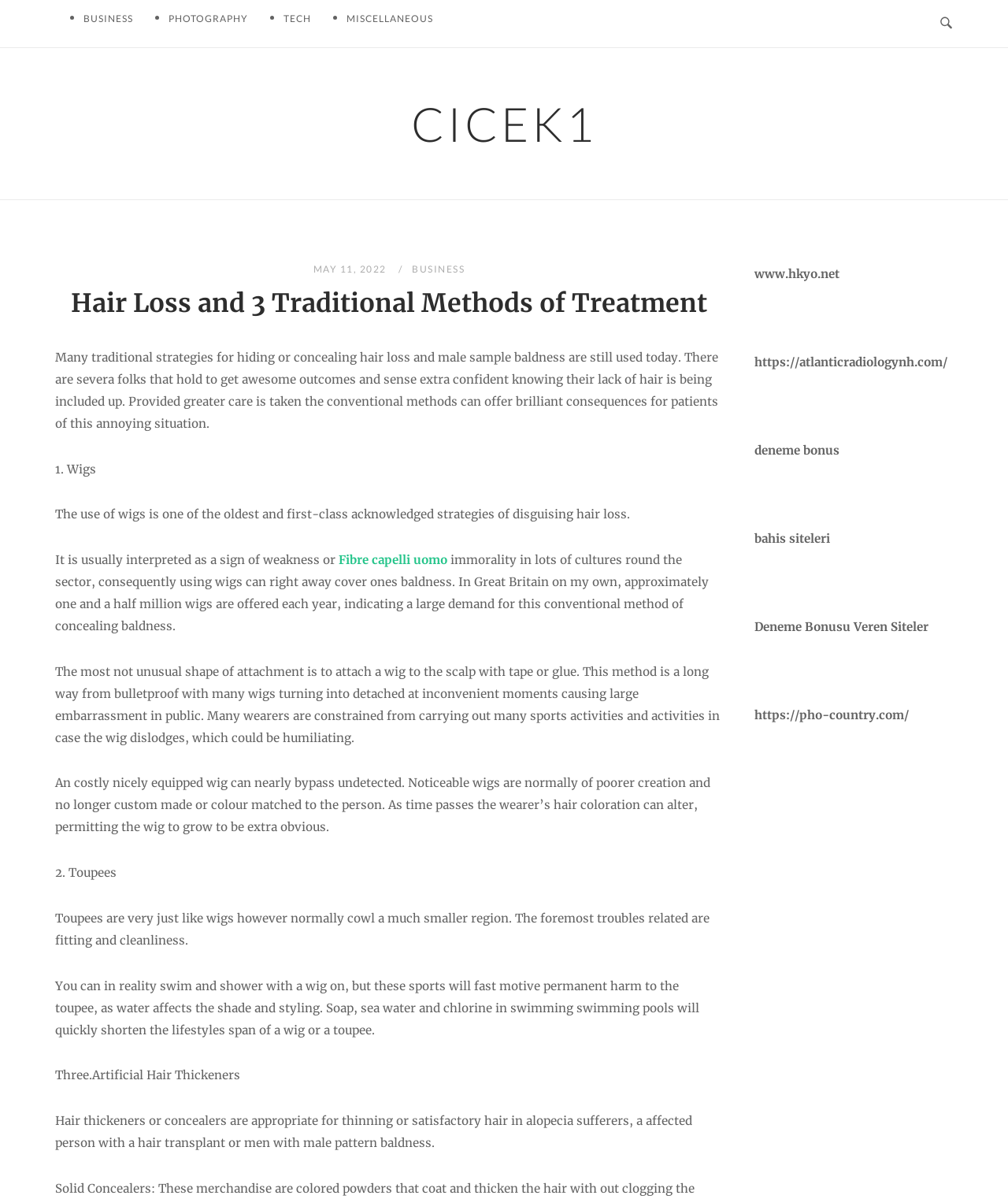Extract the bounding box of the UI element described as: "Deneme Bonusu Veren Siteler".

[0.748, 0.516, 0.921, 0.529]